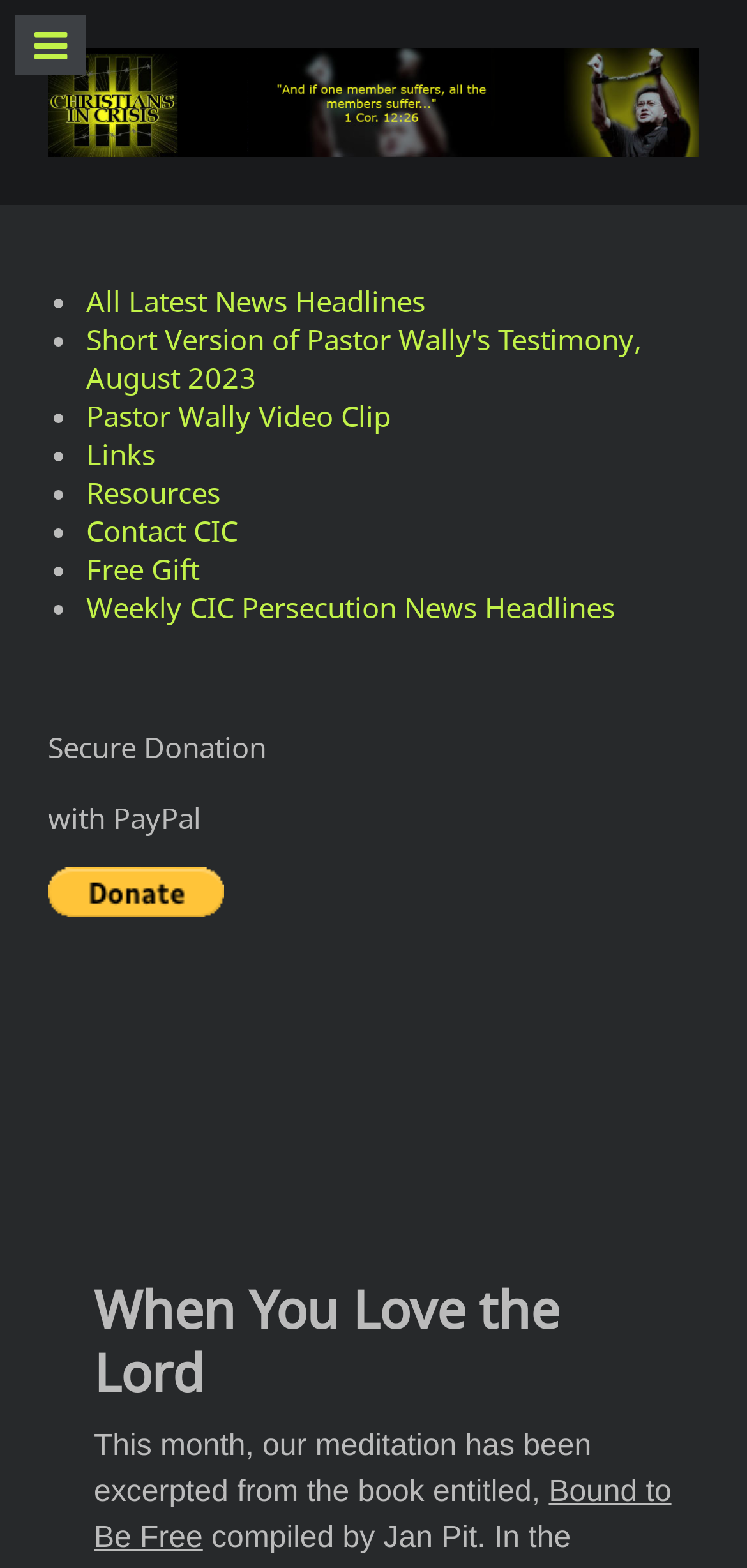Provide a single word or phrase to answer the given question: 
What is the title of the book mentioned in the meditation?

Bound to Be Free